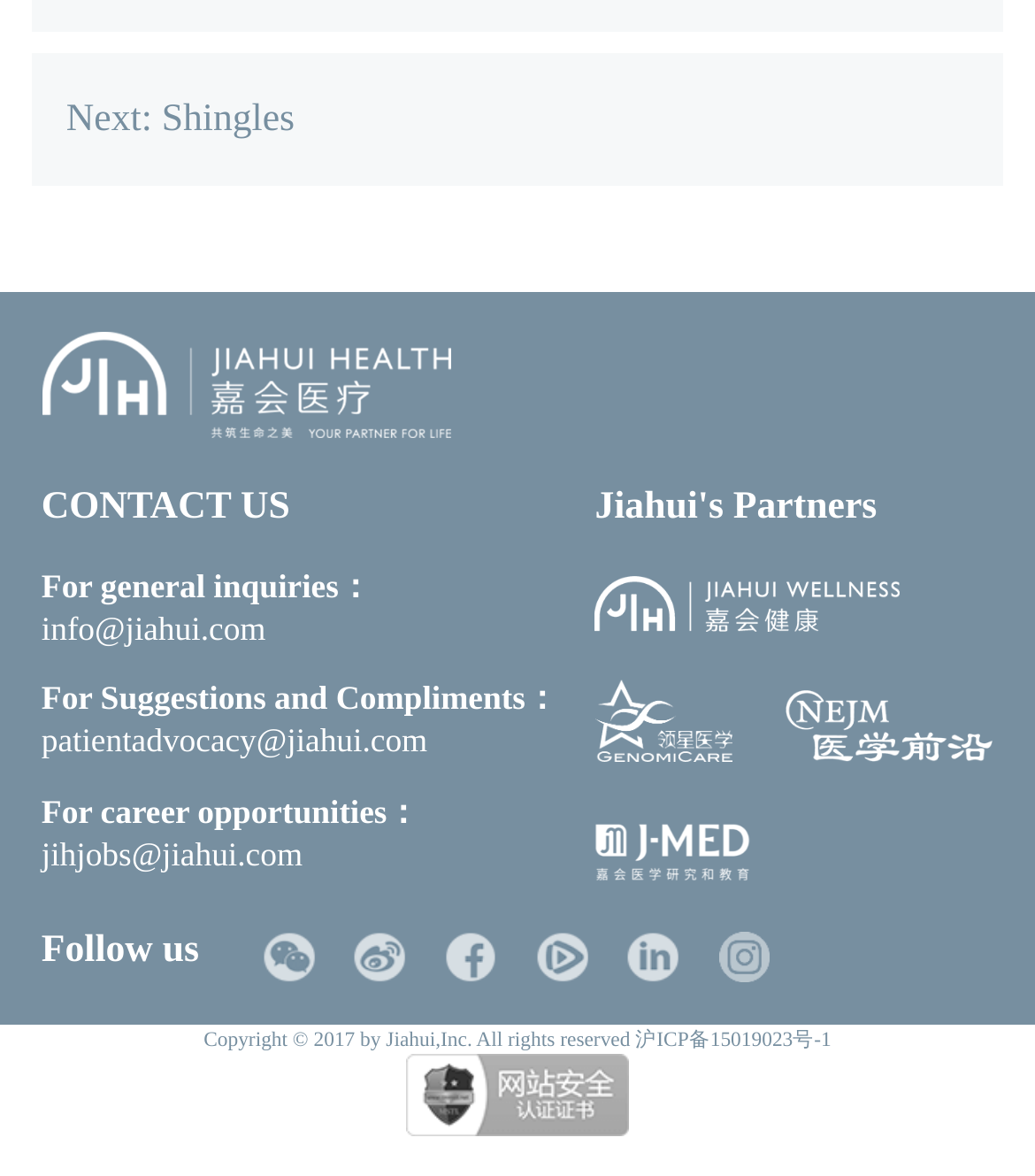Determine the bounding box coordinates of the clickable element to complete this instruction: "View Jiahui's partners". Provide the coordinates in the format of four float numbers between 0 and 1, [left, top, right, bottom].

[0.575, 0.414, 0.96, 0.452]